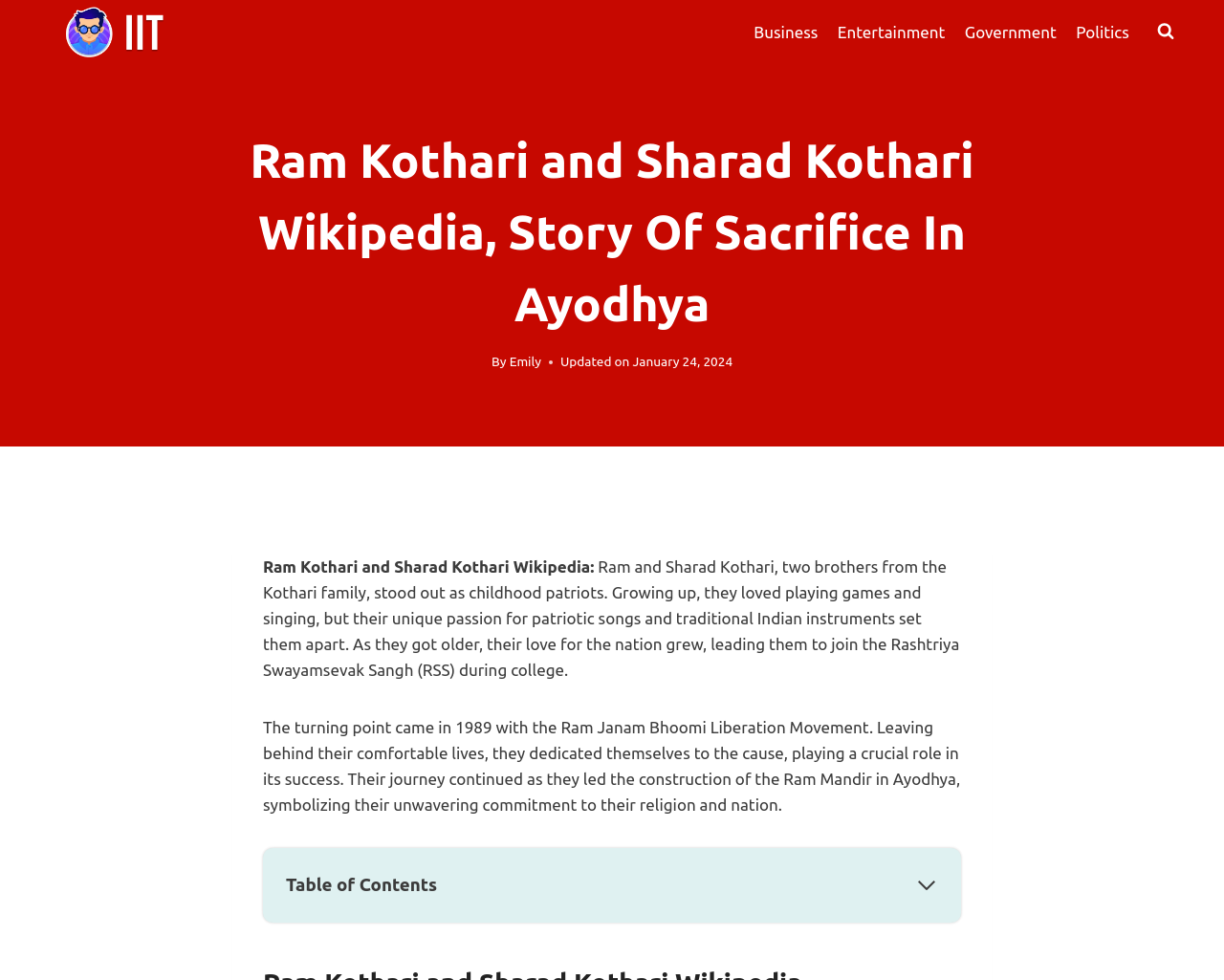Highlight the bounding box of the UI element that corresponds to this description: "Entertainment".

[0.676, 0.009, 0.78, 0.056]